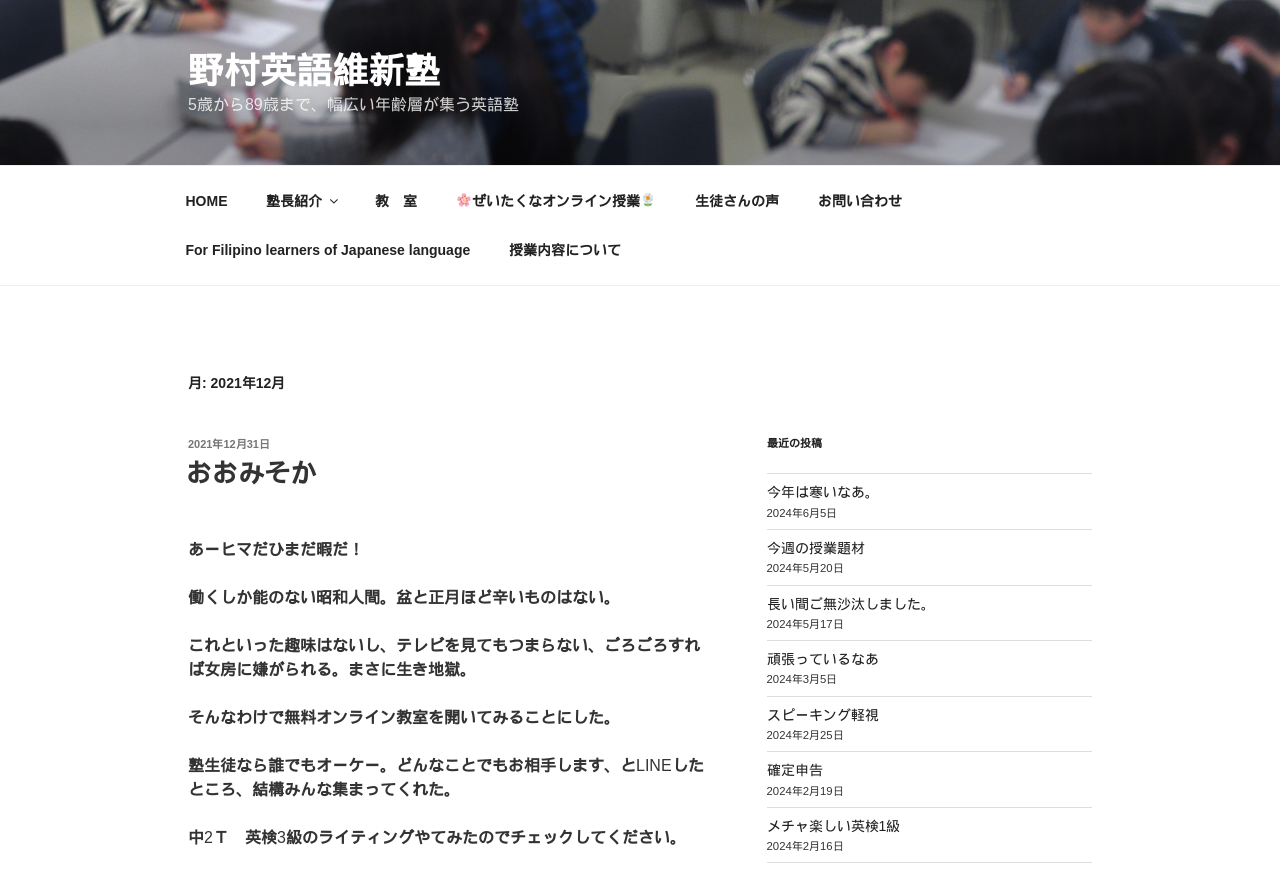Provide a short answer using a single word or phrase for the following question: 
What is the topic of the first blog post?

おおみそか